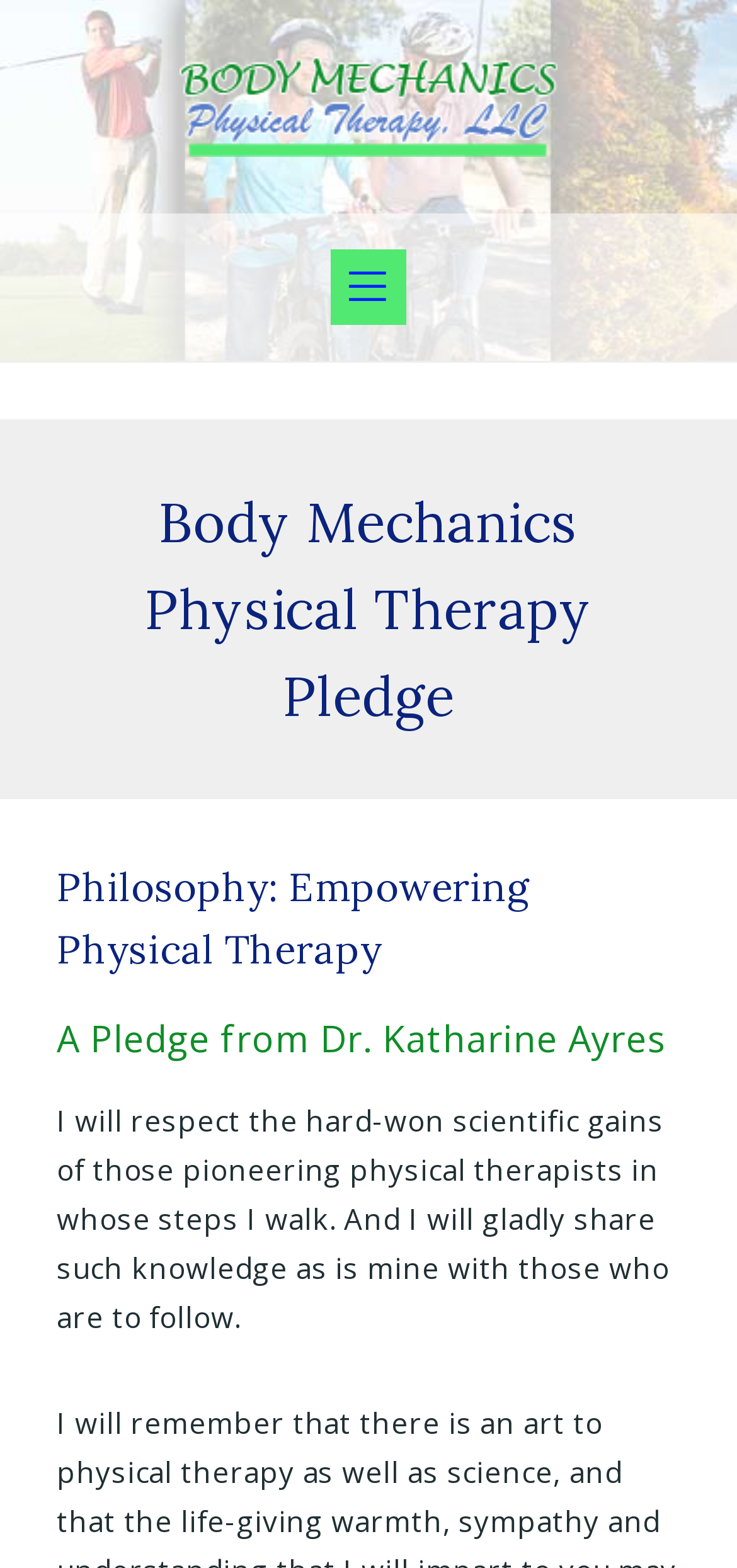Please analyze the image and provide a thorough answer to the question:
What is the content of the pledge?

The content of the pledge is stated in the StaticText element, which contains the text 'I will respect the hard-won scientific gains of those pioneering physical therapists in whose steps I walk. And I will gladly share such knowledge as is mine with those who are to follow.' This text describes the commitment to respecting scientific gains and sharing knowledge.